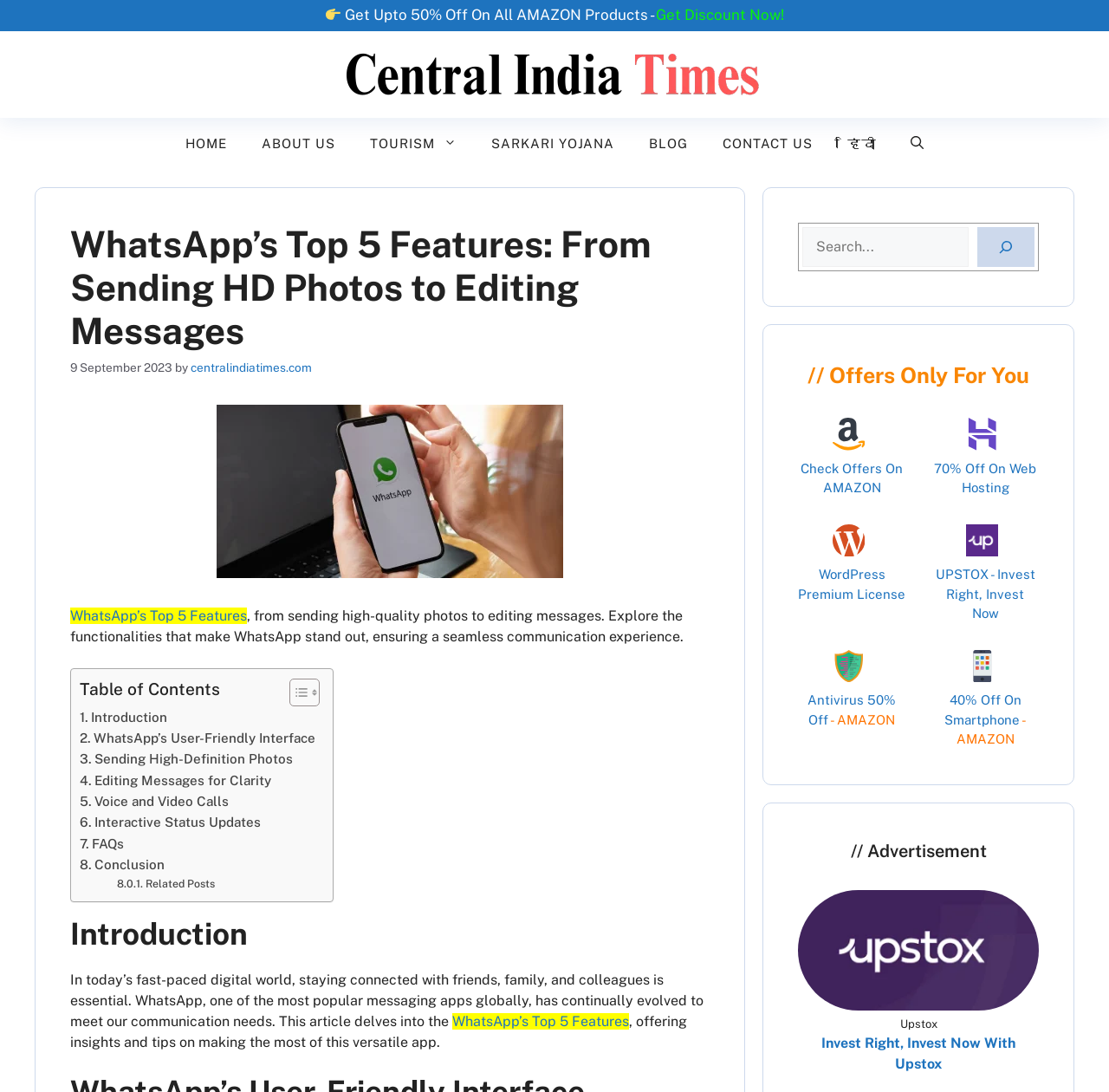Highlight the bounding box coordinates of the region I should click on to meet the following instruction: "Read the article 'Alhaji Farouk Mahama donates items to artisans in Yendi'".

None